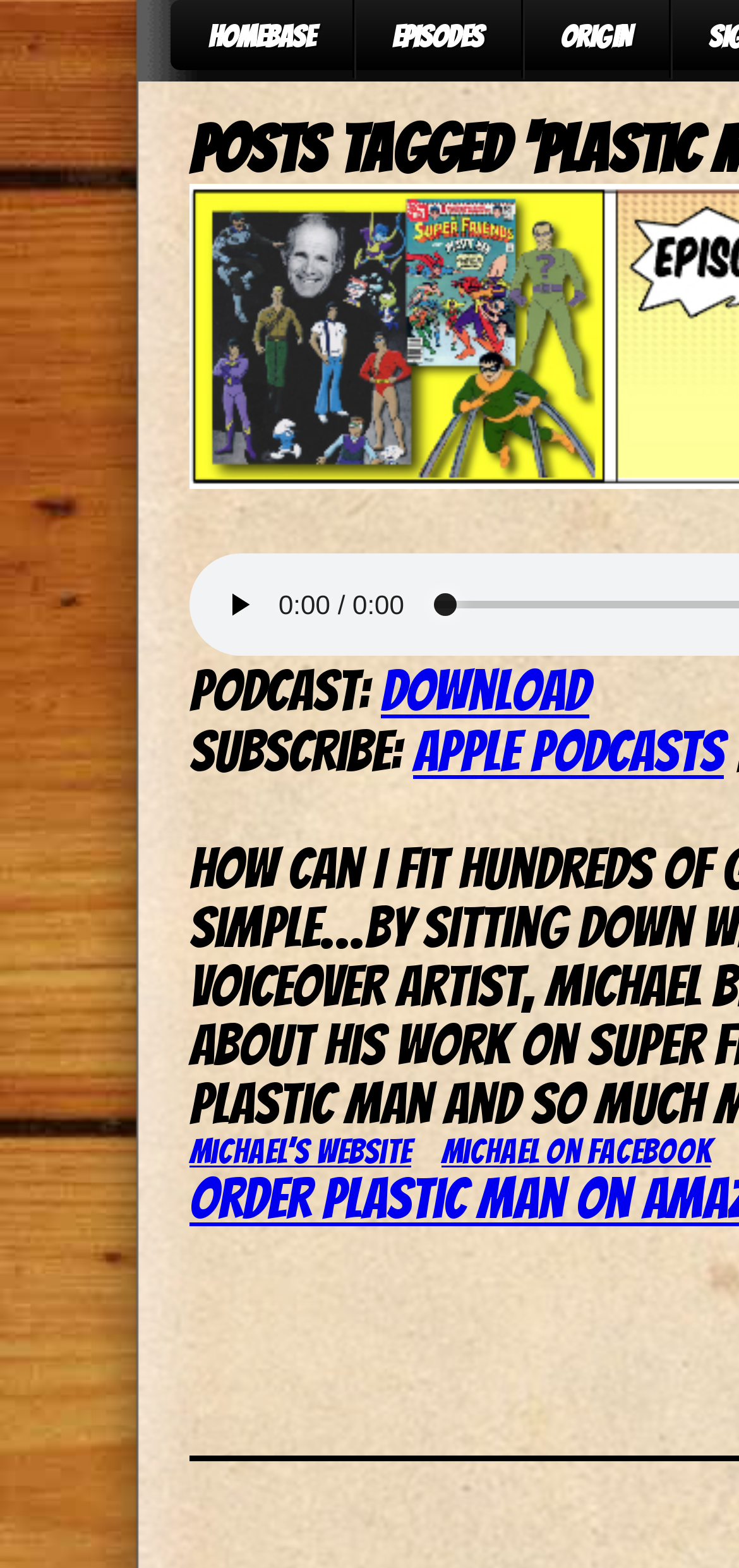Offer a comprehensive description of the webpage’s content and structure.

The webpage is a tag archive page for "plastic man" on Comic Book Central. At the top, there are three navigation links: "HOMEBASE", "EPISODES", and "ORIGIN", aligned horizontally across the page. 

Below these links, there is a section dedicated to a podcast. A play button is positioned to the left of the podcast section. To the right of the play button, there is a label "Podcast:" followed by a "Download" link. 

Further down, there is a "Subscribe" section with a label "Subscribe:" and a link to "Apple Podcasts" to the right. 

At the bottom of the page, there are two links: "Michael’s website" and "Michael on Facebook", with a small gap in between.